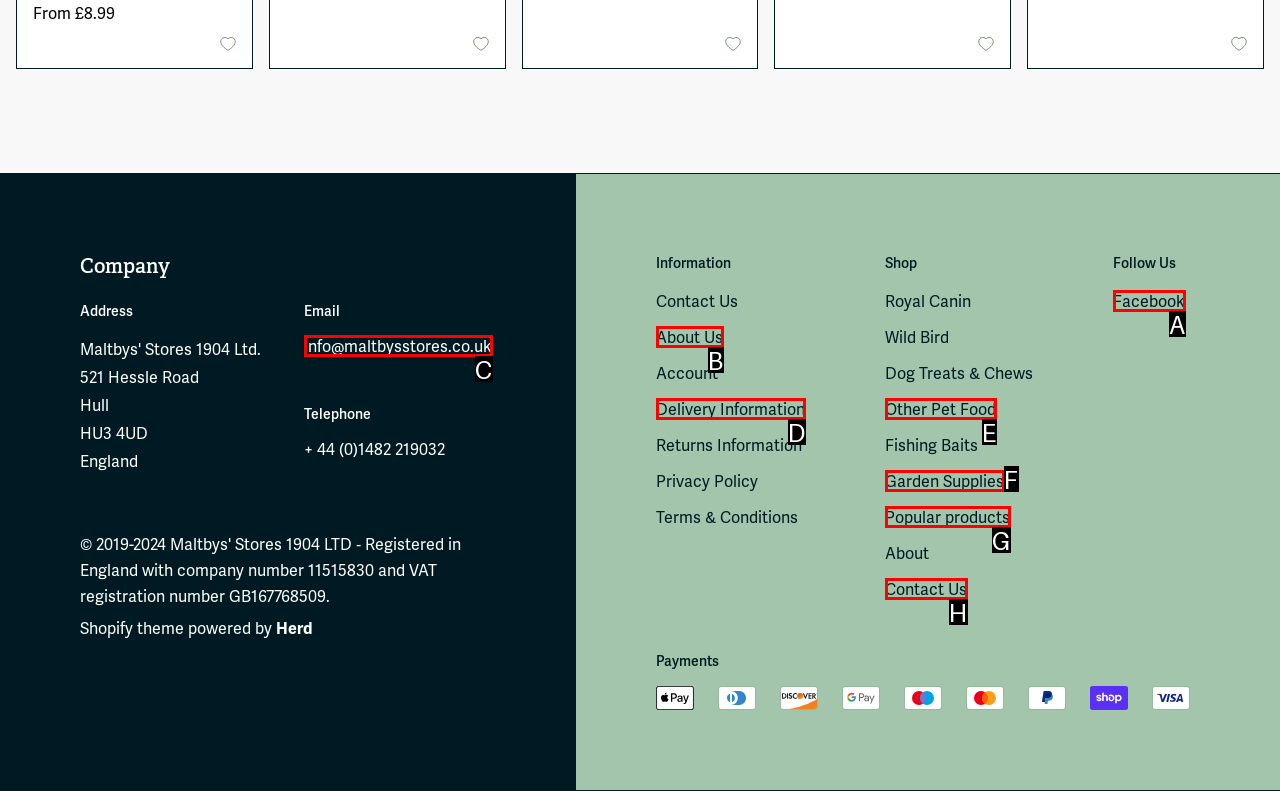Select the letter of the option that corresponds to: Healthcare Cyber Risk
Provide the letter from the given options.

None